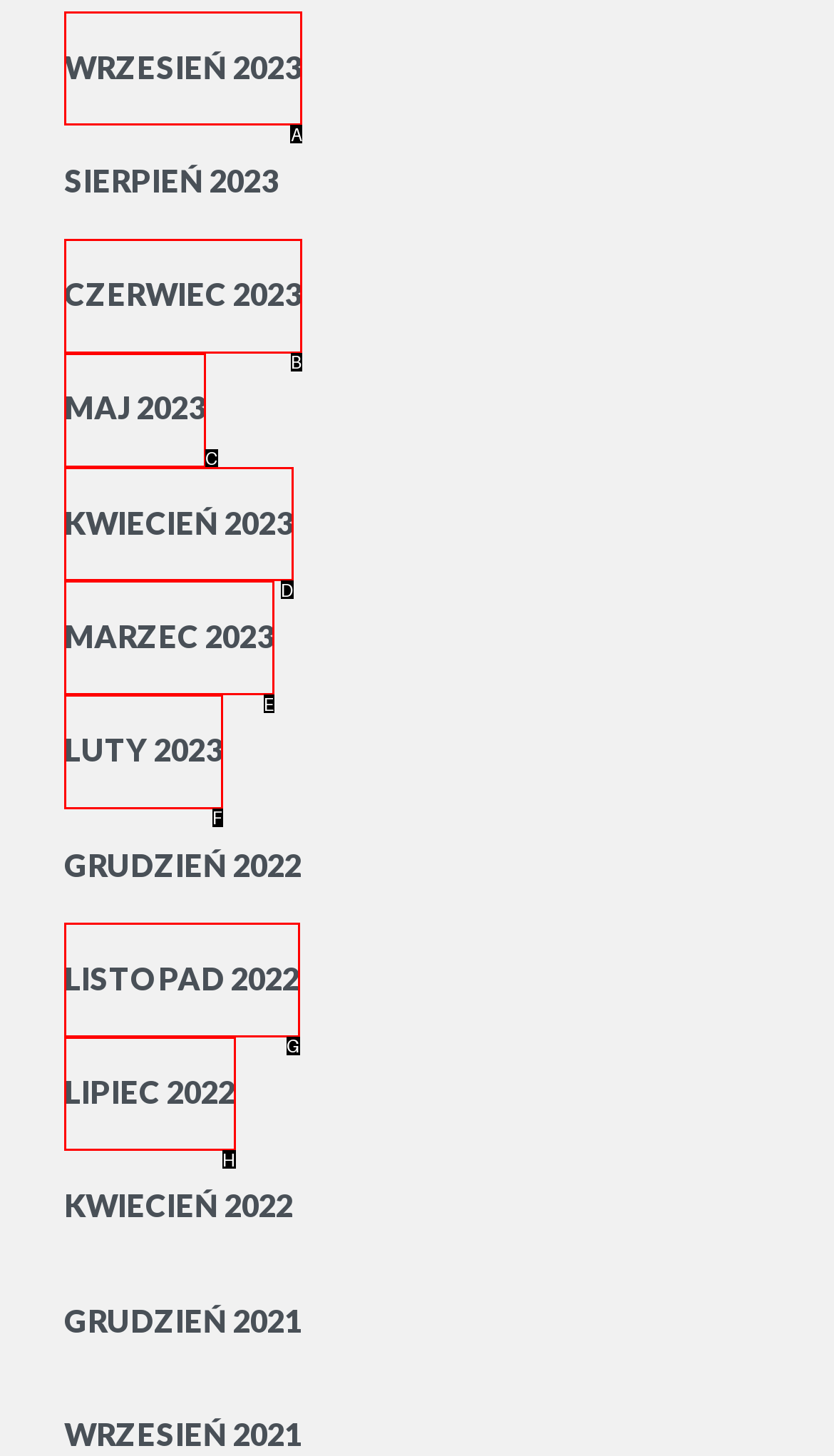Determine which UI element I need to click to achieve the following task: View WRZESIEŃ 2023 Provide your answer as the letter of the selected option.

A